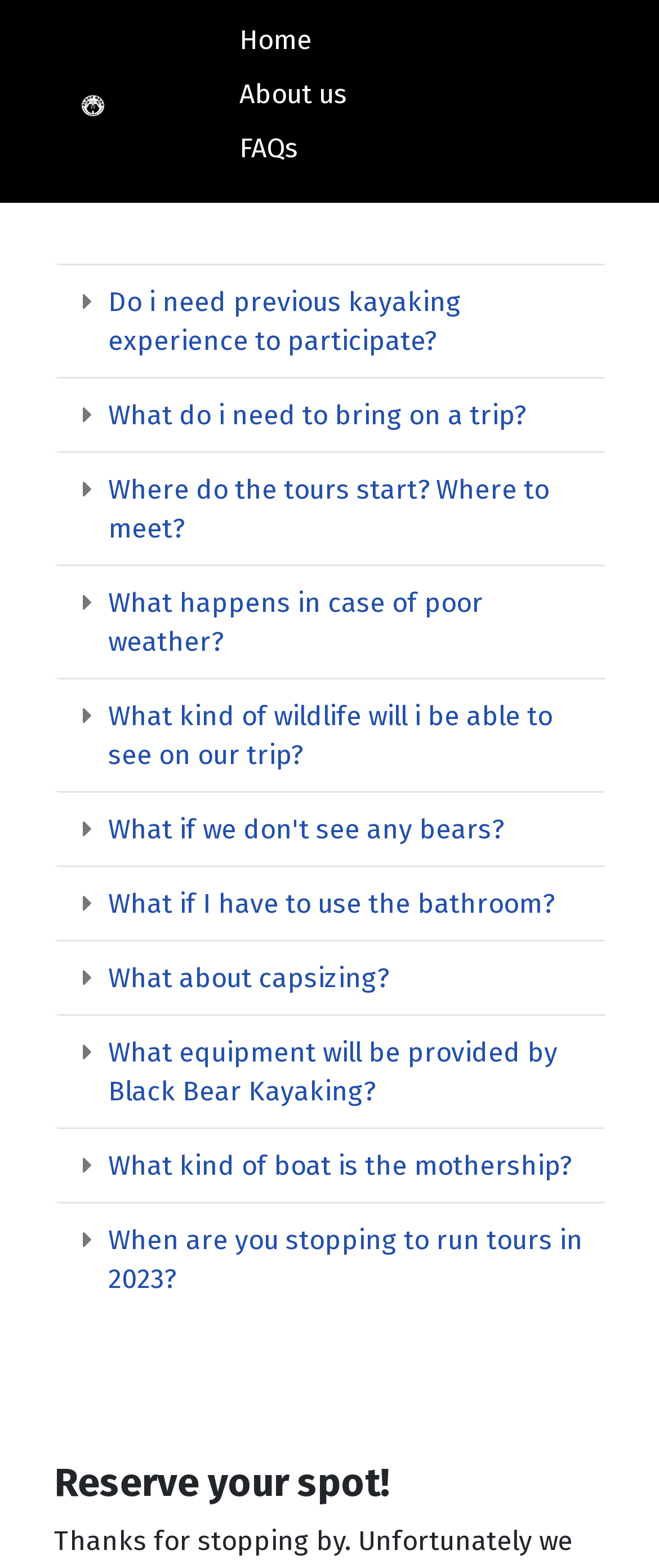How many FAQs are listed on the webpage?
Based on the visual, give a brief answer using one word or a short phrase.

11